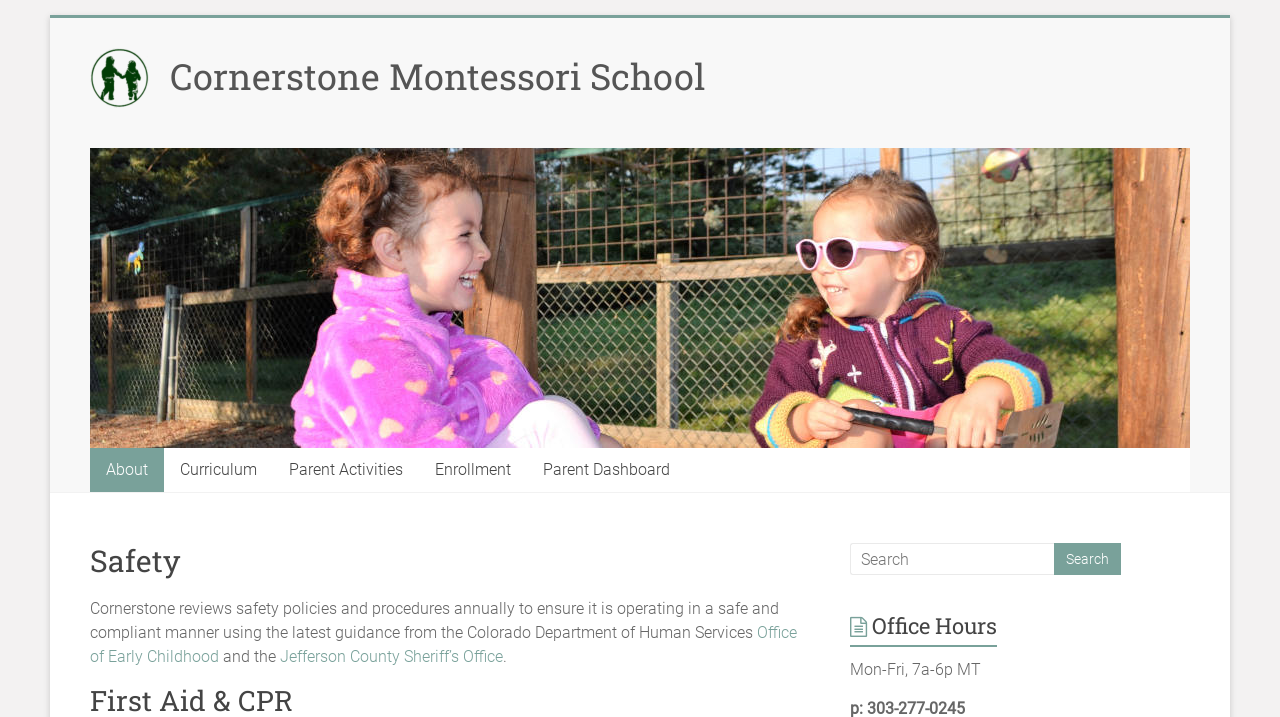Find the bounding box coordinates of the clickable area that will achieve the following instruction: "Search for something".

[0.664, 0.757, 0.823, 0.802]